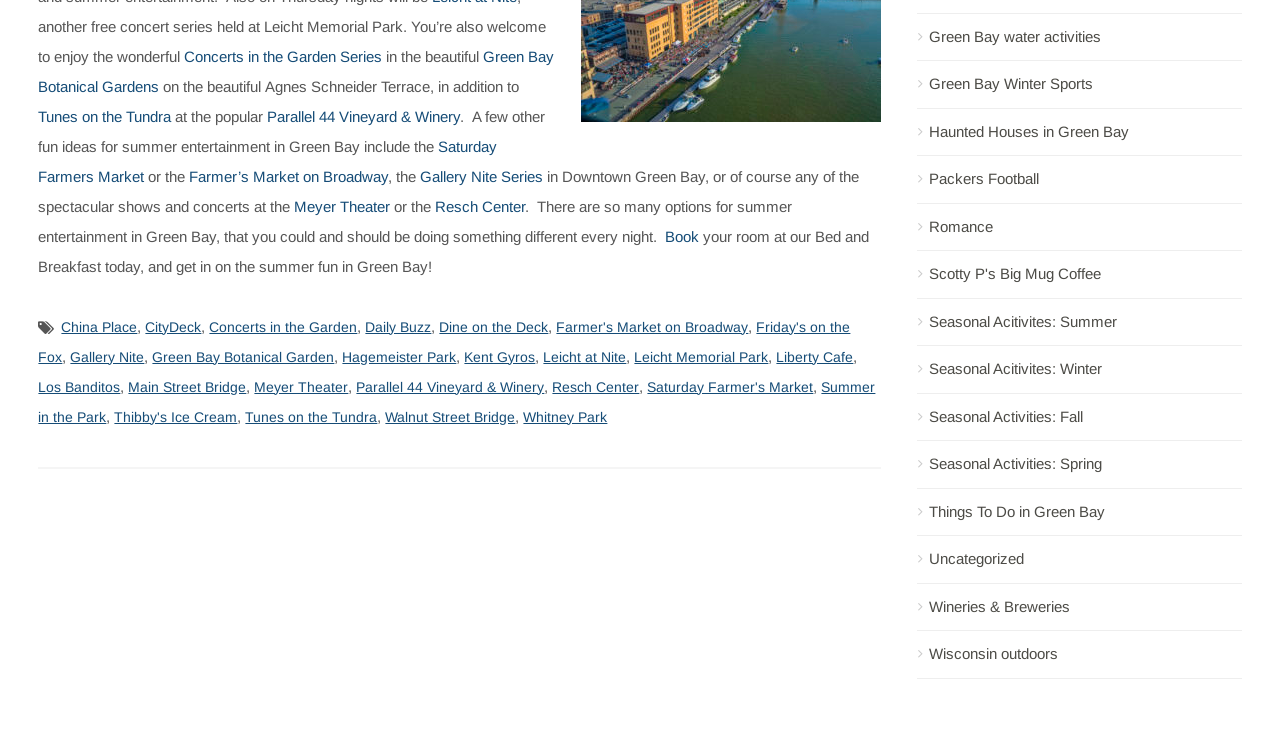Could you locate the bounding box coordinates for the section that should be clicked to accomplish this task: "Explore Tunes on the Tundra".

[0.03, 0.144, 0.134, 0.166]